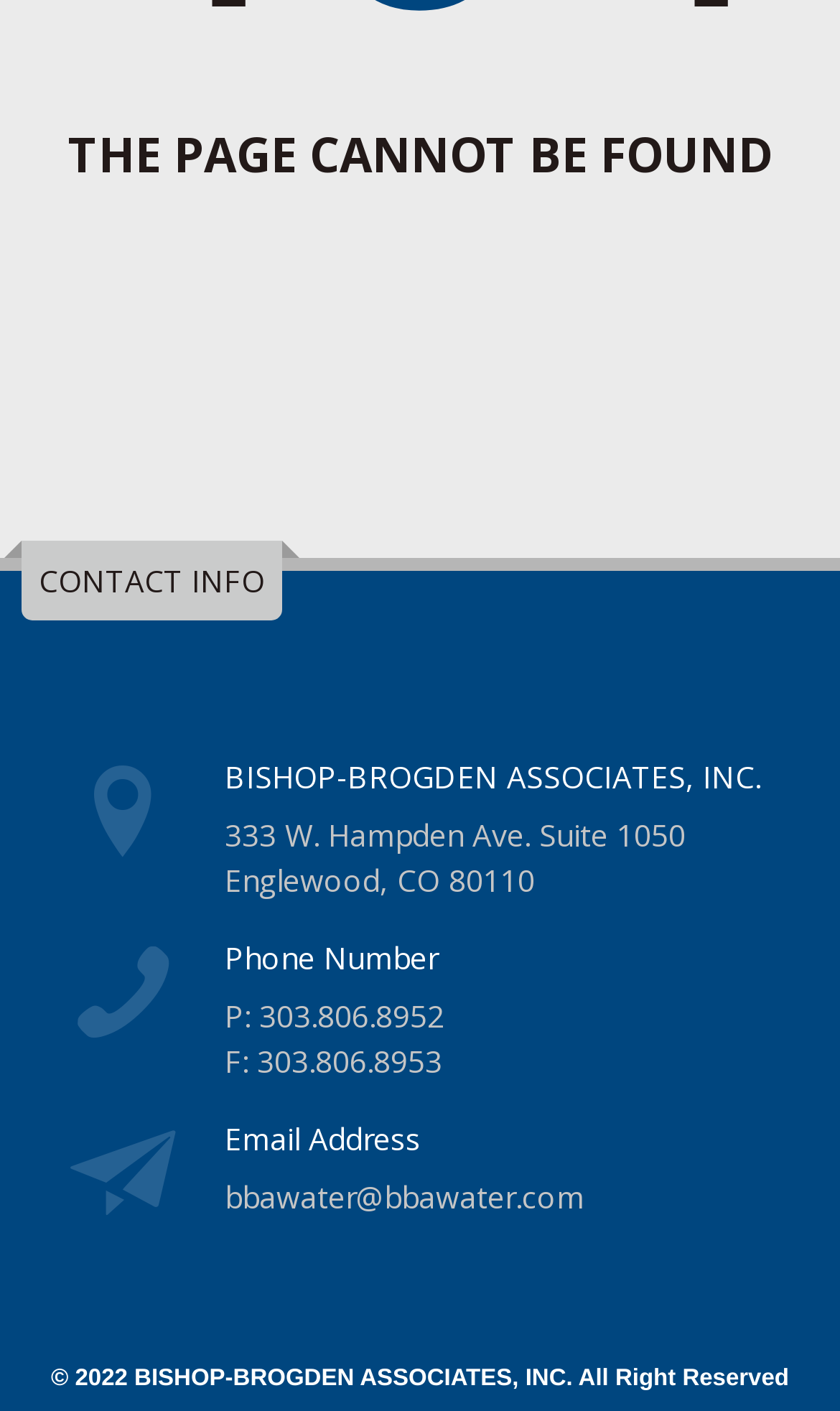Please provide a brief answer to the following inquiry using a single word or phrase:
What is the company name?

BISHOP-BROGDEN ASSOCIATES, INC.